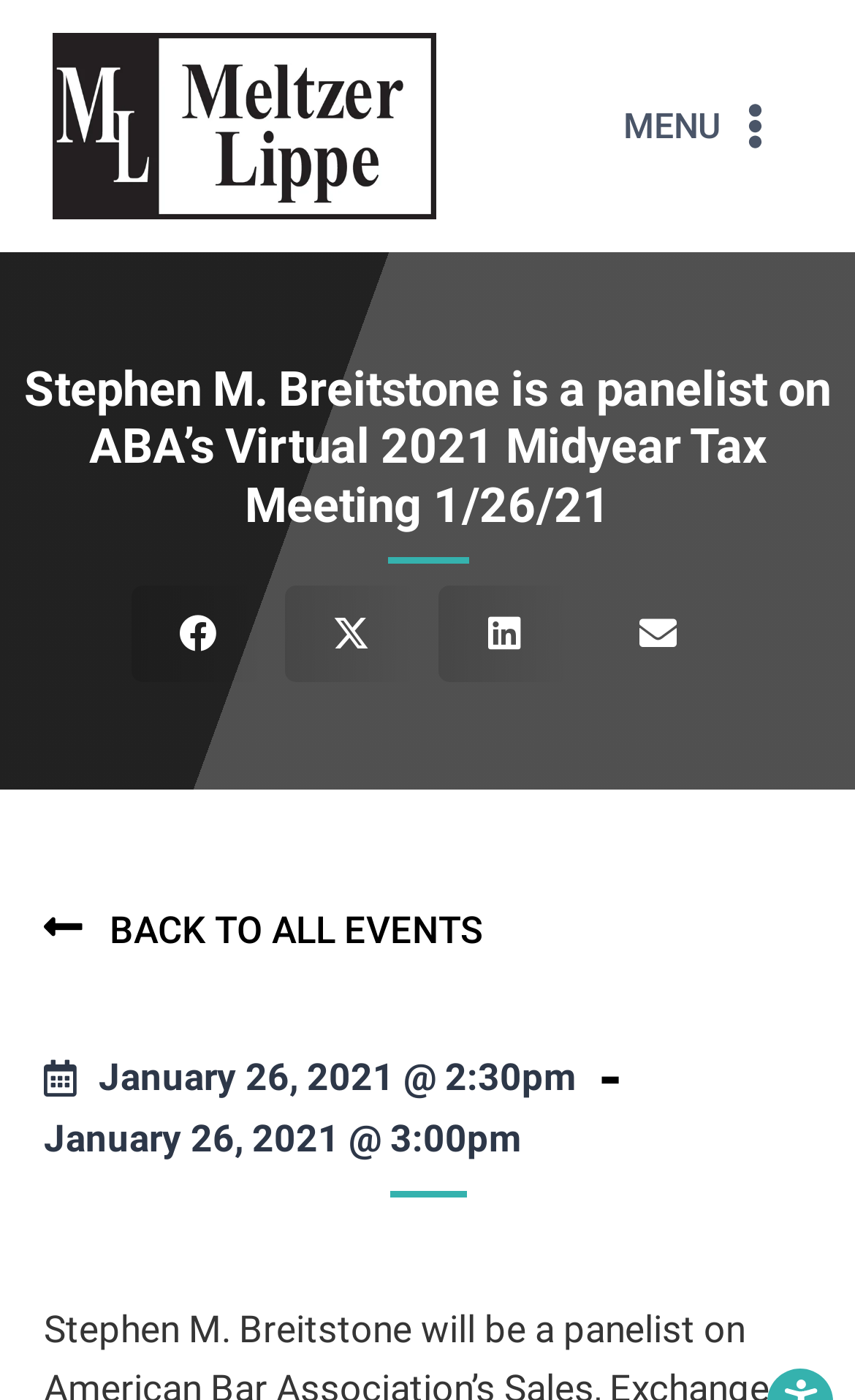Please find the bounding box coordinates of the element that needs to be clicked to perform the following instruction: "Schedule an estimate". The bounding box coordinates should be four float numbers between 0 and 1, represented as [left, top, right, bottom].

None